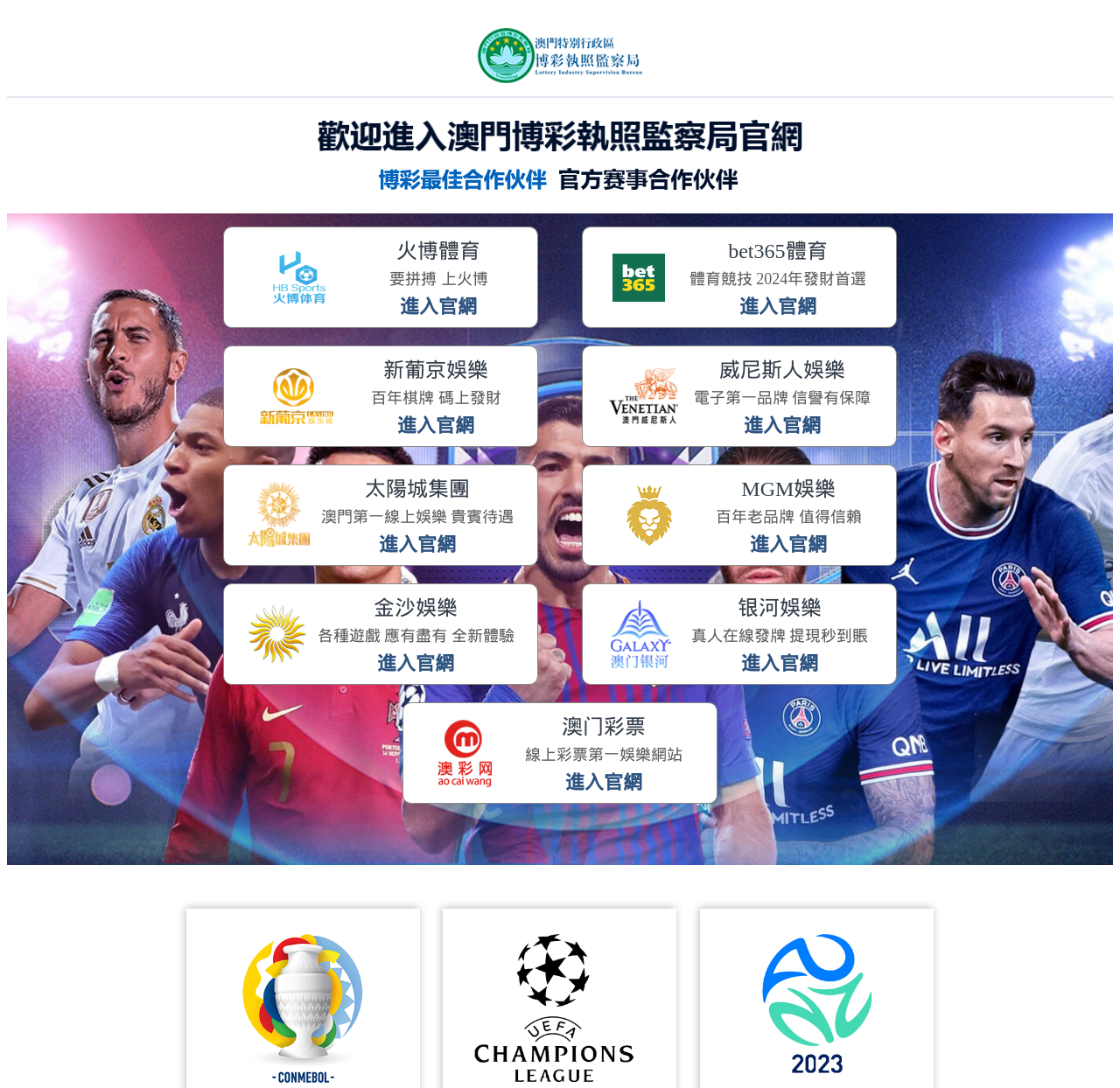What is the category of 'Center for Academic Advising'?
Using the details shown in the screenshot, provide a comprehensive answer to the question.

I found the link 'Center for Academic Advising' with bounding box coordinates [0.459, 0.15, 0.559, 0.175] which is a sub-element of 'STUDENT SERVICES' with bounding box coordinates [0.461, 0.089, 0.561, 0.103], indicating that 'Center for Academic Advising' is a service provided to students.